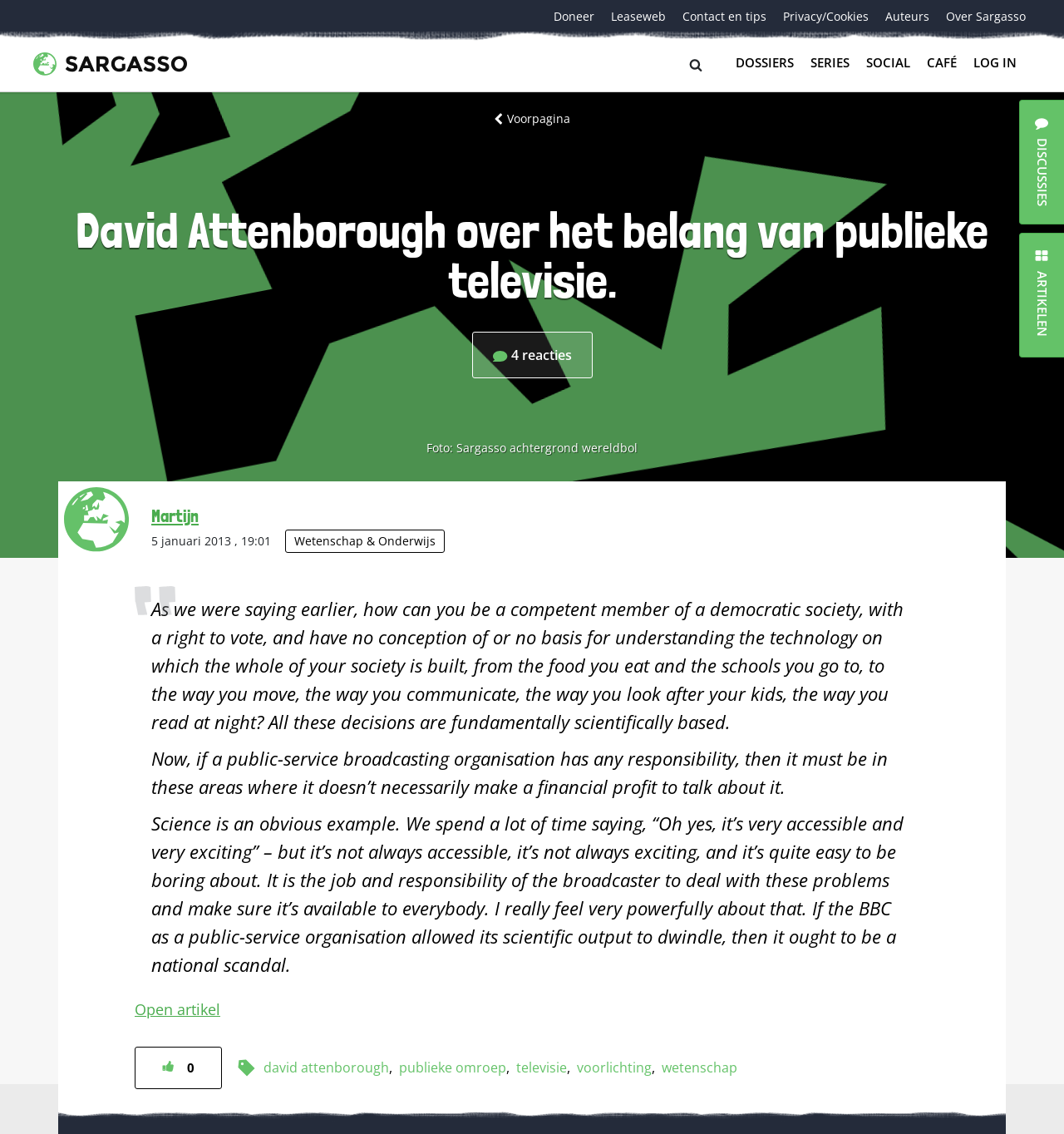Kindly provide the bounding box coordinates of the section you need to click on to fulfill the given instruction: "Read the 'Wetenschap & Onderwijs' category".

[0.277, 0.47, 0.409, 0.484]